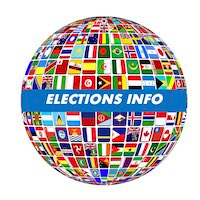Offer a meticulous description of the image.

This image features a vibrant globe adorned with numerous national flags representing various countries across the world. Superimposed on the globe is a bold blue banner that reads "ELECTIONS INFO," indicating a focus on election-related content. The design suggests a global perspective, emphasizing the significance of elections in international contexts. This graphic likely serves as a visual introduction or a link to resources related to electoral information, promoting awareness and engagement in democratic processes worldwide.